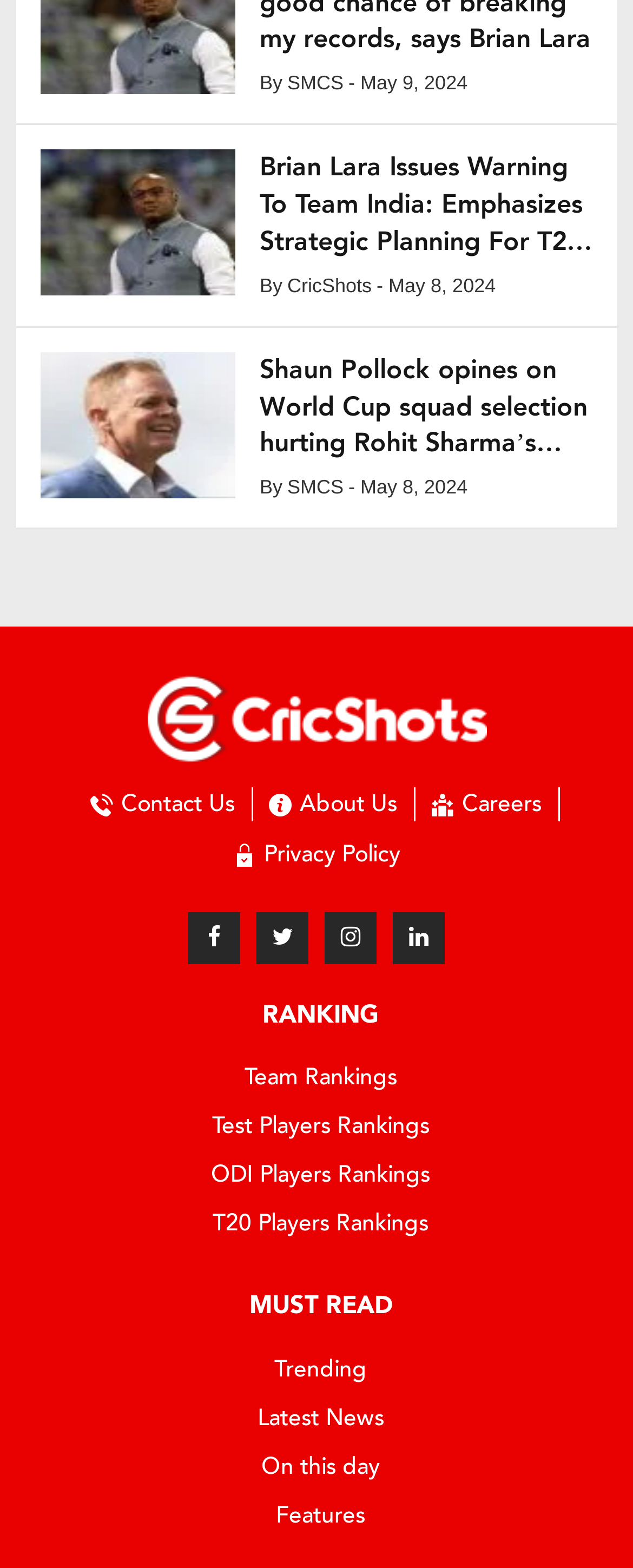How many news articles are displayed?
Look at the webpage screenshot and answer the question with a detailed explanation.

I counted the number of news article links on the webpage, which are 'Brian Lara Issues Warning To Team India: Emphasizes Strategic Planning For T20 World Cup 2024', 'Shaun Pollock opines on World Cup squad selection hurting Rohit Sharma’s form', and there are three of them.